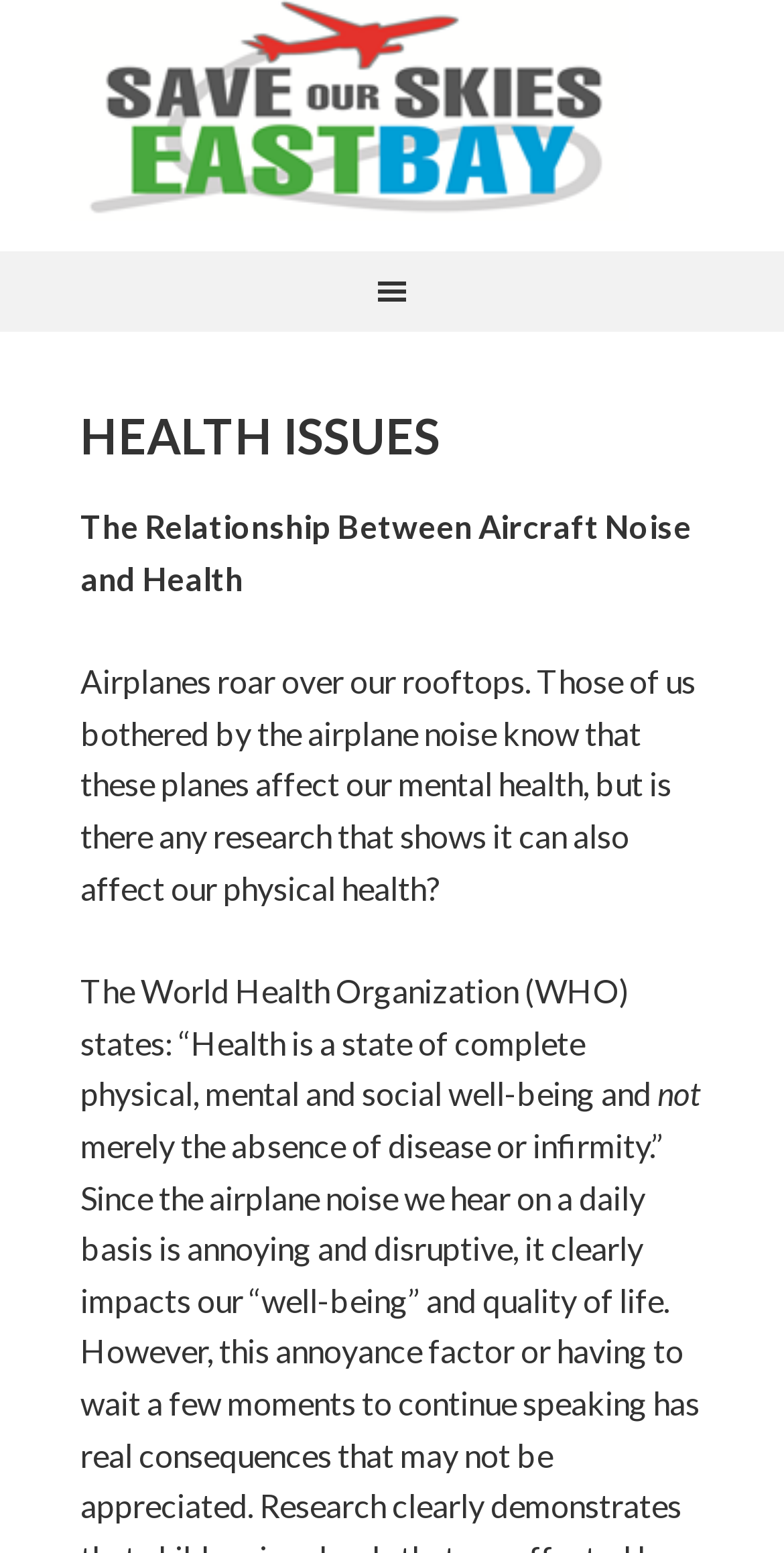What is the relationship between aircraft noise and health?
Refer to the image and give a detailed response to the question.

The webpage mentions that airplanes roaring over rooftops affect mental health, and also cites the World Health Organization (WHO) stating that health is a state of complete physical, mental, and social well-being, implying a connection between aircraft noise and physical health.